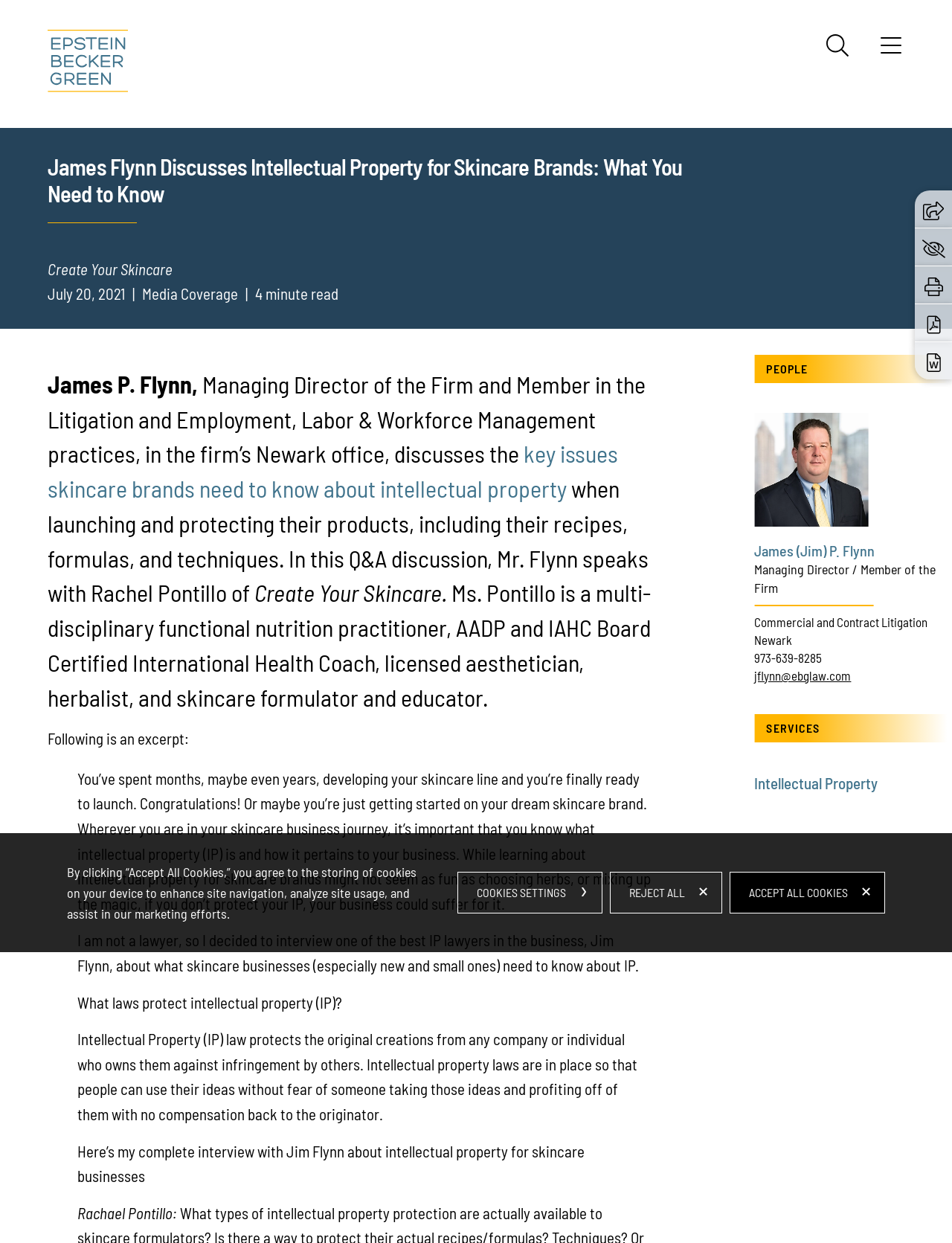Please answer the following question using a single word or phrase: What is the profession of Rachel Pontillo mentioned on the webpage?

Skincare formulator and educator